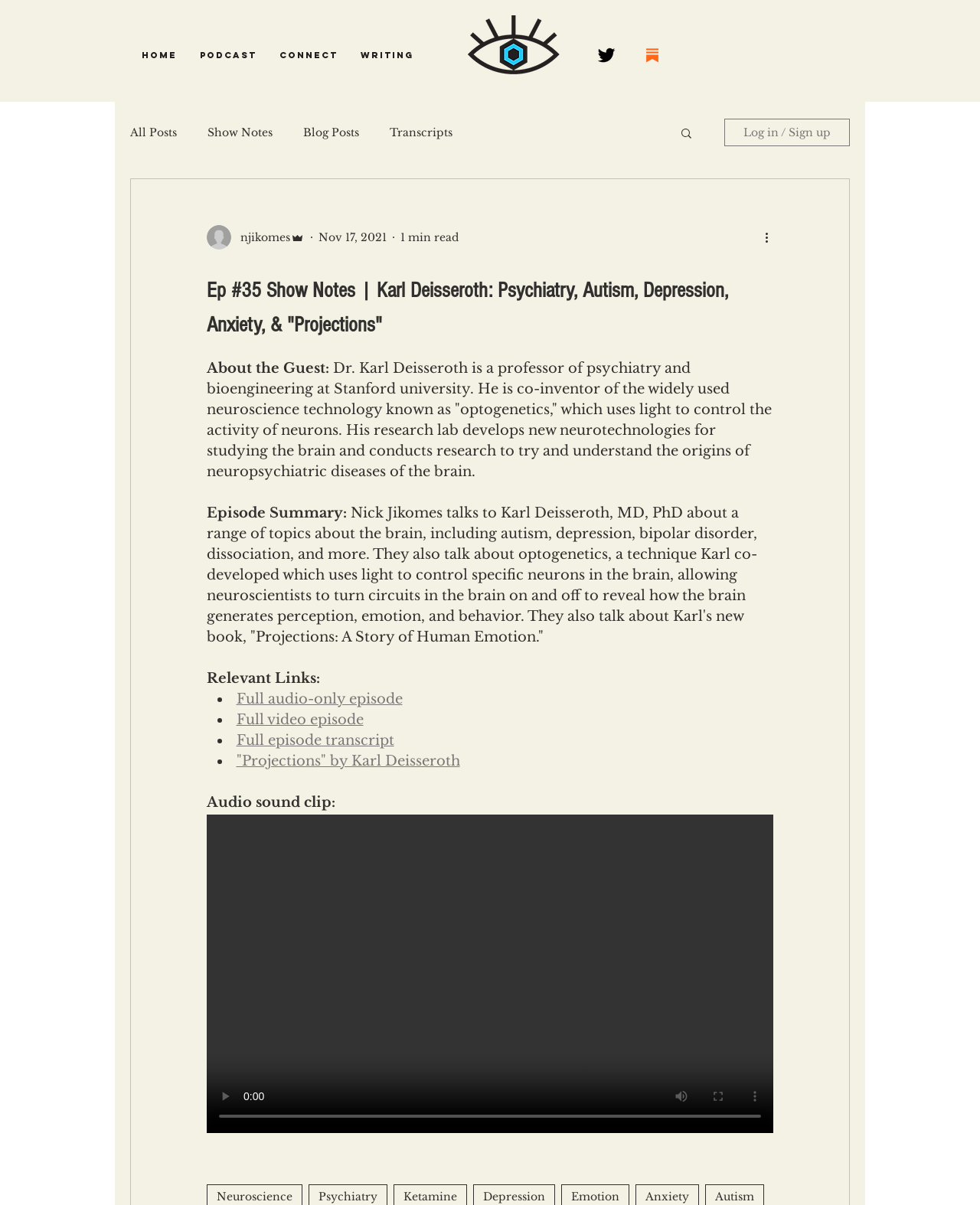Reply to the question with a single word or phrase:
What is the purpose of the 'Search' button?

To search